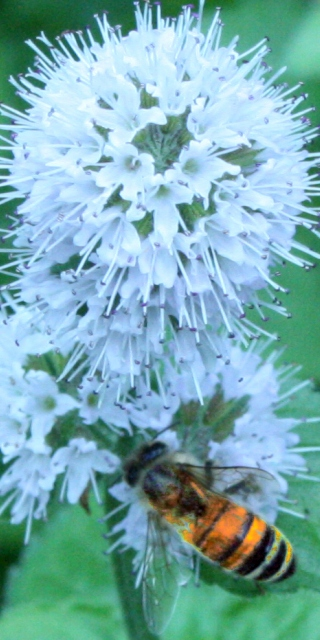Illustrate the image with a detailed and descriptive caption.

The image captures a close-up of a striking white flower, characterized by its spherical shape and numerous delicate florets that project outward. The flower is lush and full, displaying a soft texture that contrasts with the vibrant green background. A bee, with distinctive orange and black stripes, is busily collecting nectar from the blooms. Its wings glisten with fine details, emphasizing the delicate nature of this pollinator. This scene showcases a harmonious interaction between flora and fauna, highlighting the essential role of bees in the ecosystem and their contribution to the pollination of plants. The overall composition evokes a sense of tranquility and the beauty of nature in its purest form.